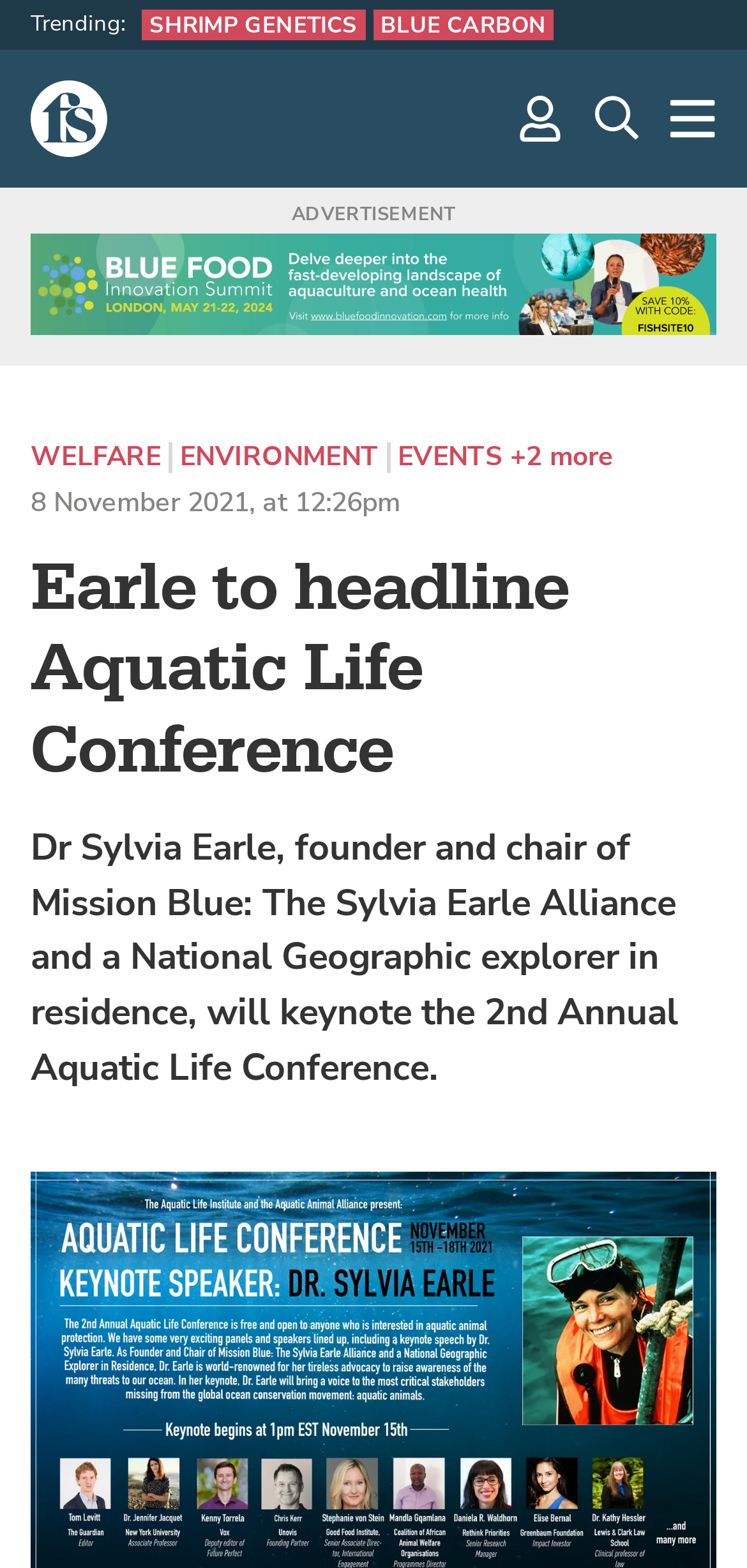Based on the image, please respond to the question with as much detail as possible:
Who is the keynote speaker of the 2nd Annual Aquatic Life Conference?

The answer can be found in the main content of the webpage, where it is stated that 'Dr Sylvia Earle, founder and chair of Mission Blue: The Sylvia Earle Alliance and a National Geographic explorer in residence, will keynote the 2nd Annual Aquatic Life Conference.'